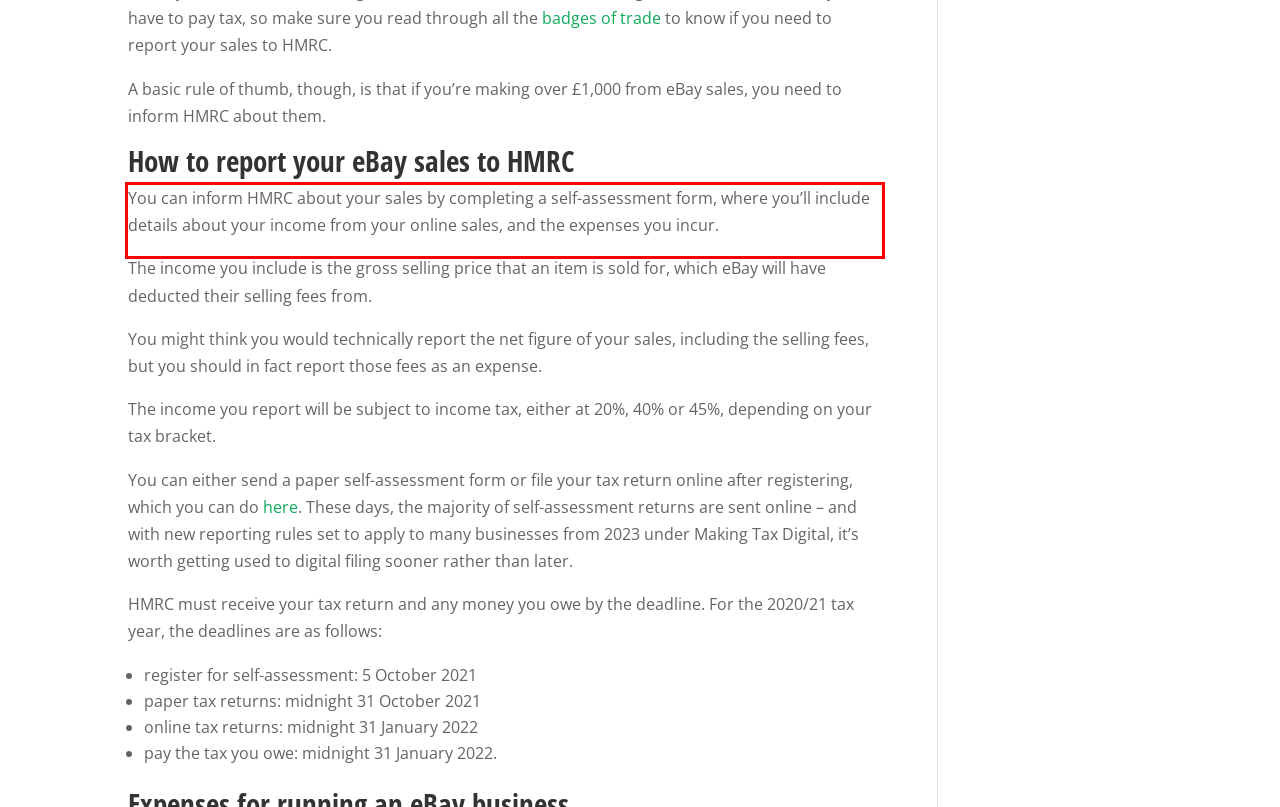With the given screenshot of a webpage, locate the red rectangle bounding box and extract the text content using OCR.

You can inform HMRC about your sales by completing a self-assessment form, where you’ll include details about your income from your online sales, and the expenses you incur.